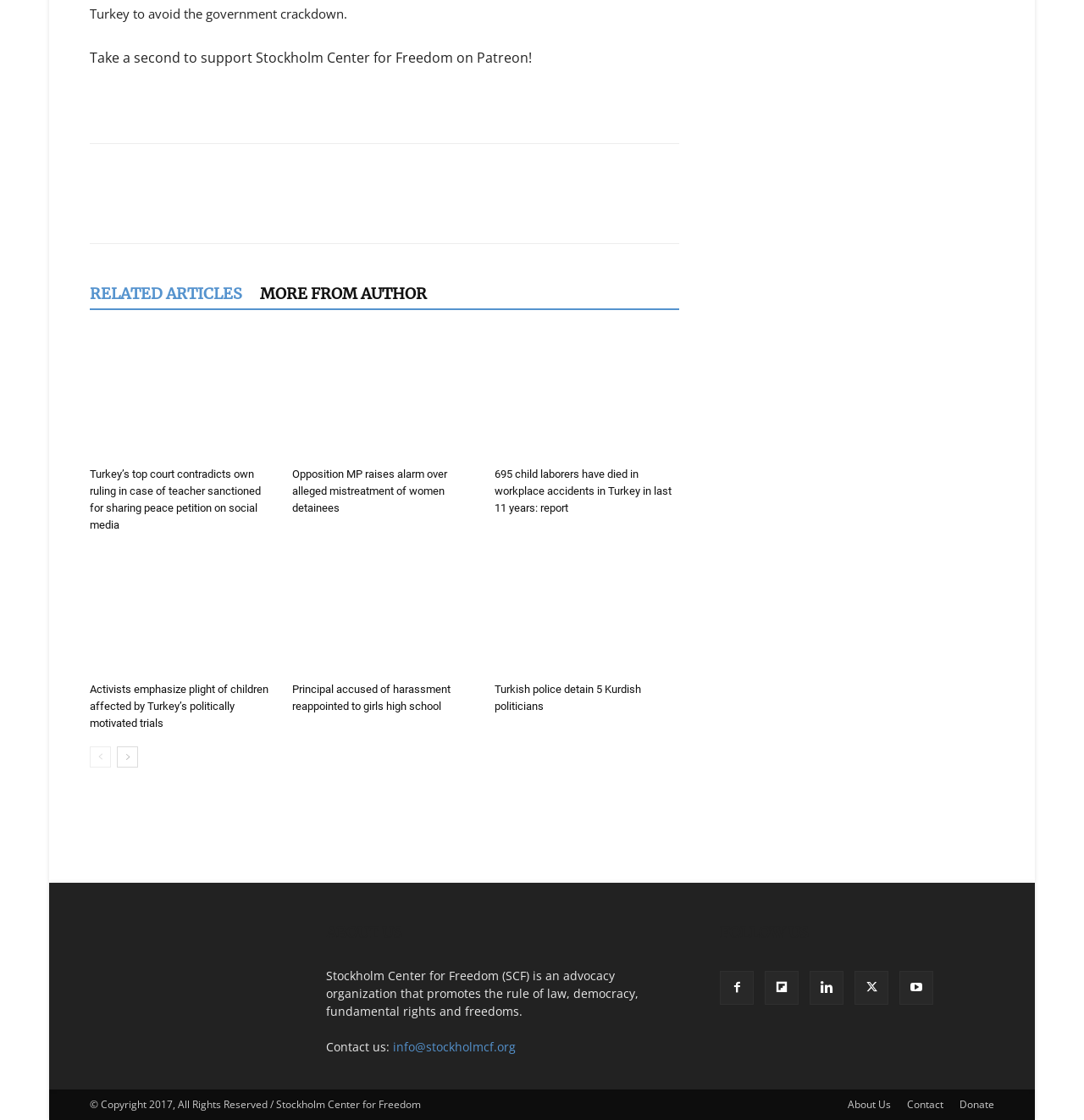For the following element description, predict the bounding box coordinates in the format (top-left x, top-left y, bottom-right x, bottom-right y). All values should be floating point numbers between 0 and 1. Description: WordPress

None